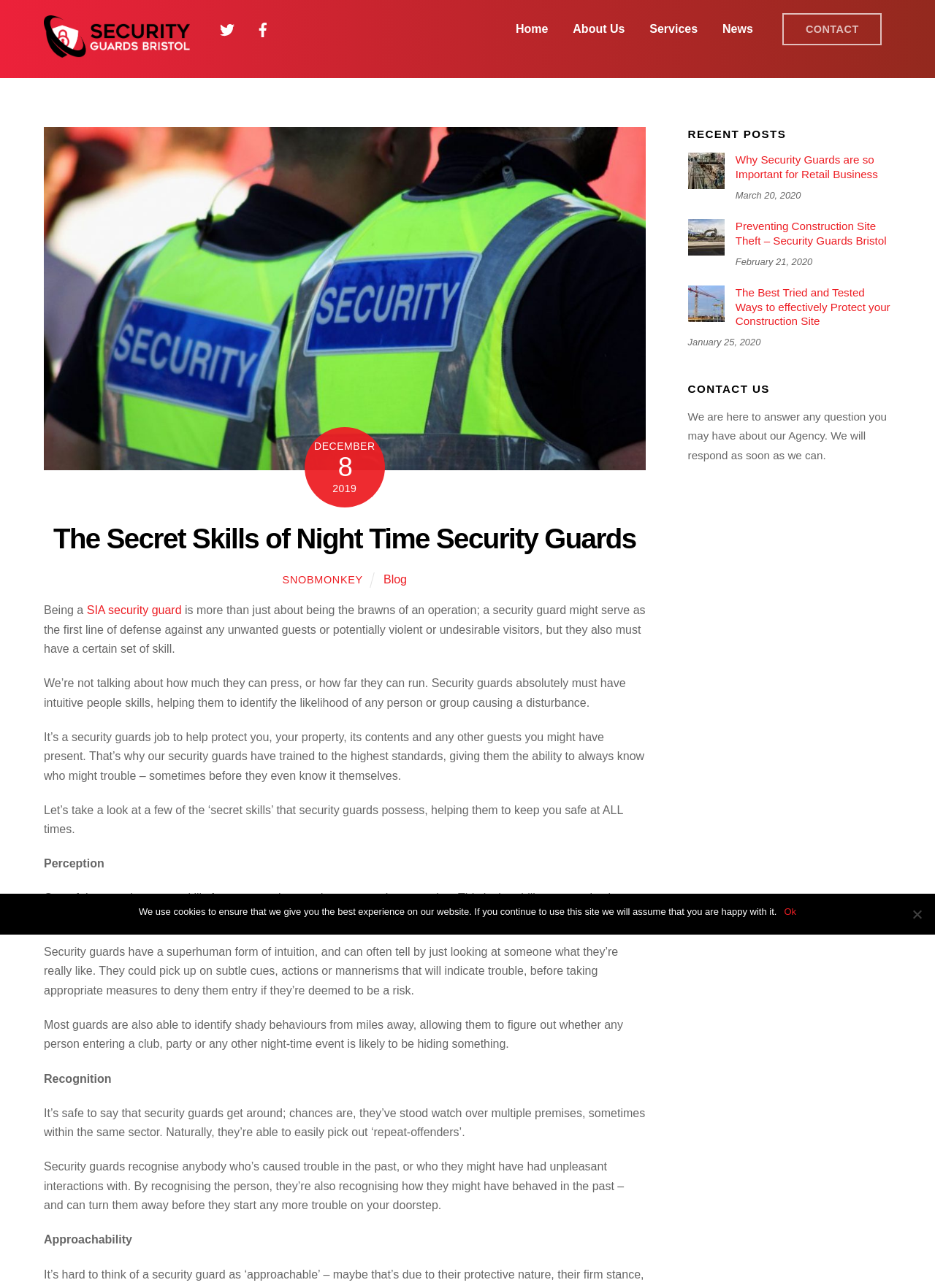Please specify the bounding box coordinates of the clickable section necessary to execute the following command: "Click the 'facebook' link".

[0.265, 0.017, 0.297, 0.027]